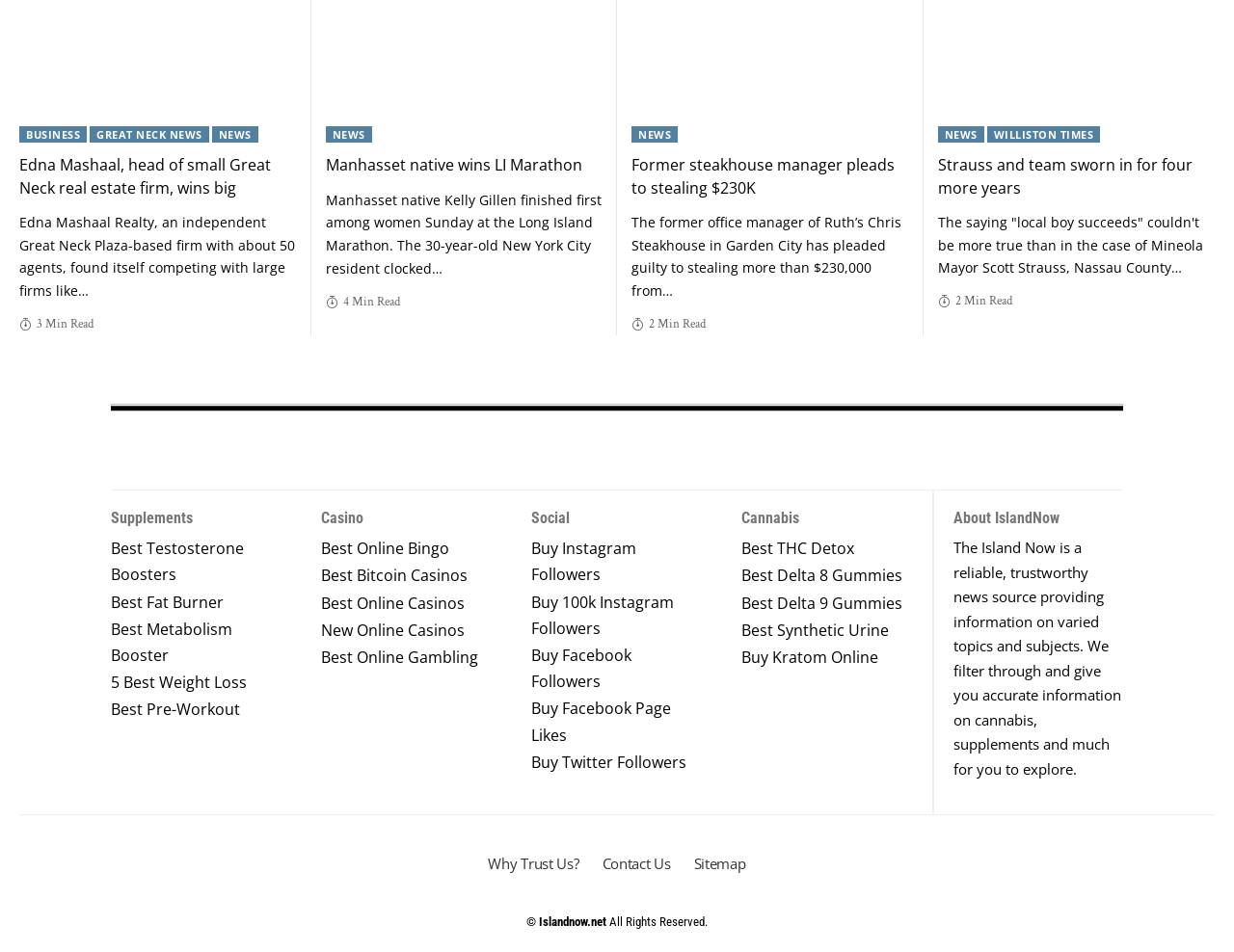What type of content does this website provide?
Please craft a detailed and exhaustive response to the question.

Based on the webpage, it appears to provide news and information on various topics, including local news, supplements, casino, social, and cannabis, as evidenced by the multiple headings and links on the page.